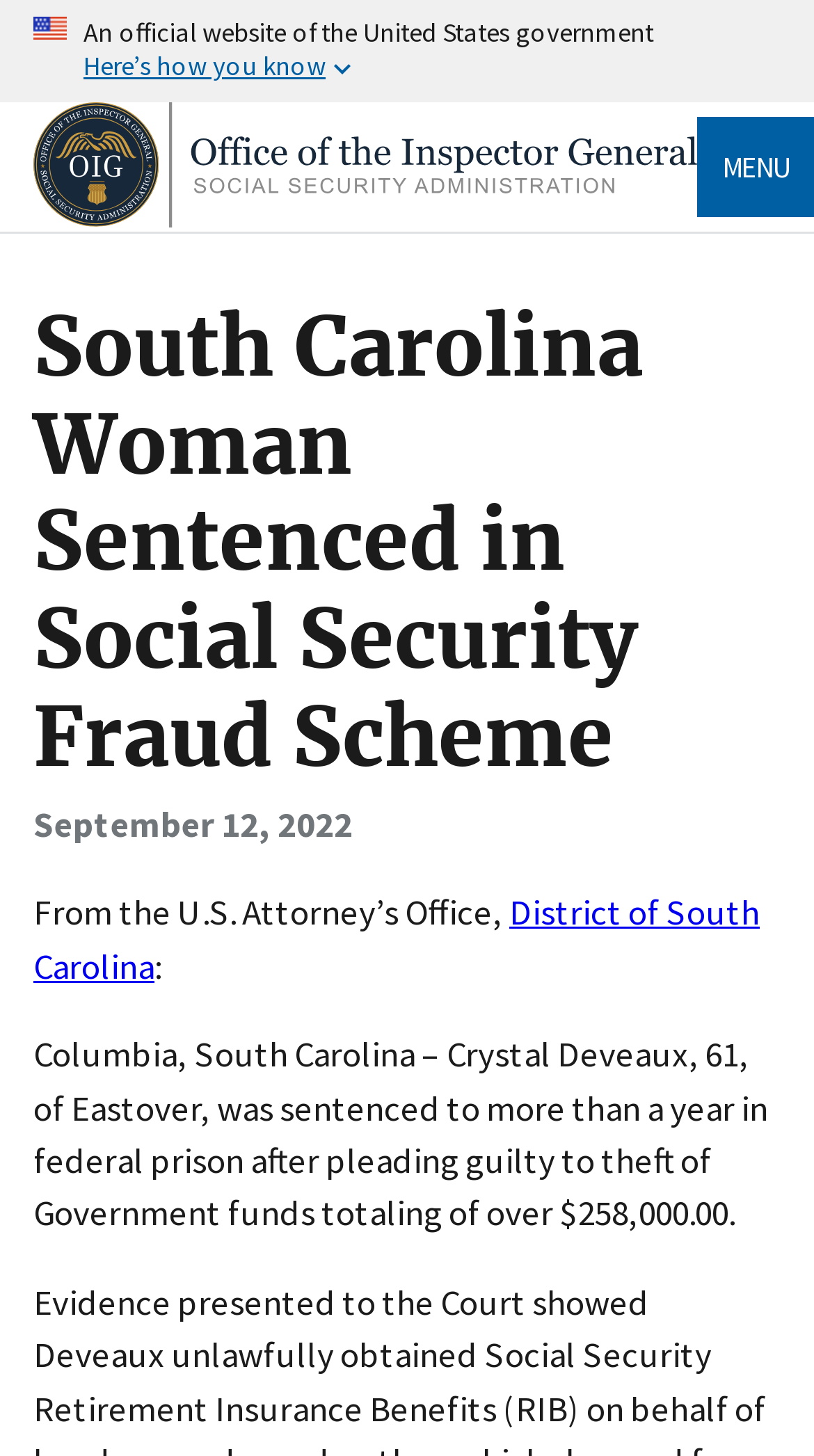Locate the primary headline on the webpage and provide its text.

South Carolina Woman Sentenced in Social Security Fraud Scheme